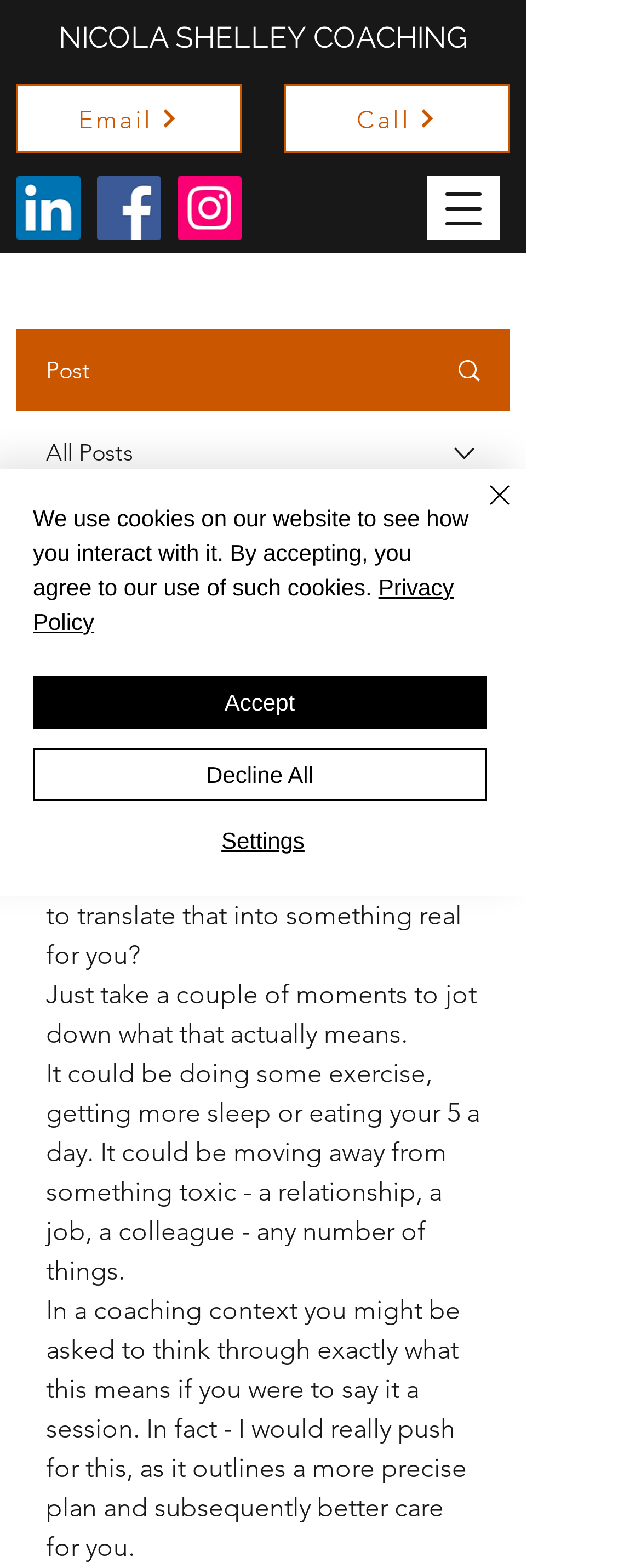Pinpoint the bounding box coordinates of the area that should be clicked to complete the following instruction: "Click the Call button". The coordinates must be given as four float numbers between 0 and 1, i.e., [left, top, right, bottom].

[0.444, 0.054, 0.795, 0.098]